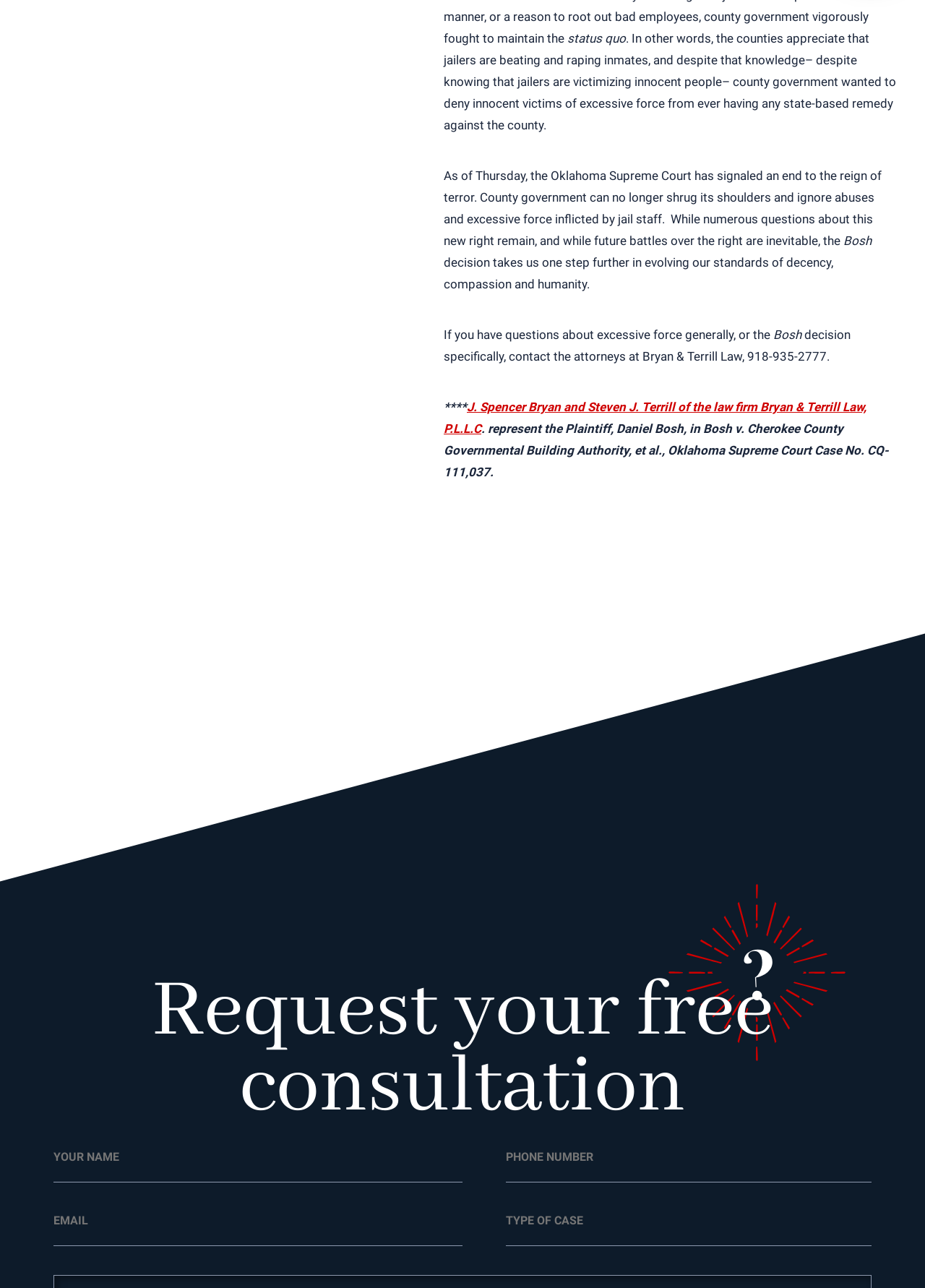Please identify the bounding box coordinates of the region to click in order to complete the task: "Click the 'LATEST NEWS' link". The coordinates must be four float numbers between 0 and 1, specified as [left, top, right, bottom].

[0.101, 0.268, 0.348, 0.311]